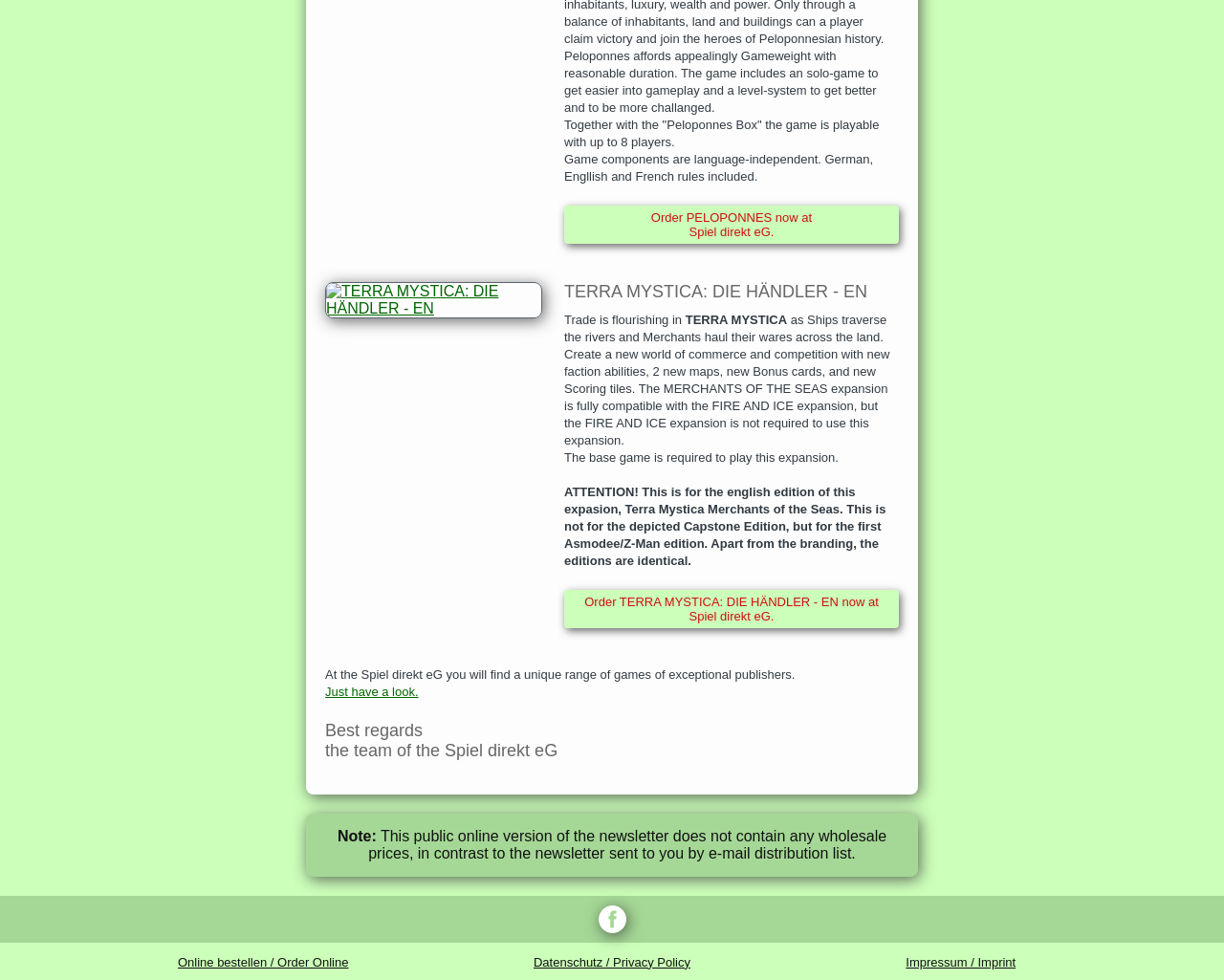What is the name of the game mentioned?
Answer with a single word or phrase, using the screenshot for reference.

TERRA MYSTICA